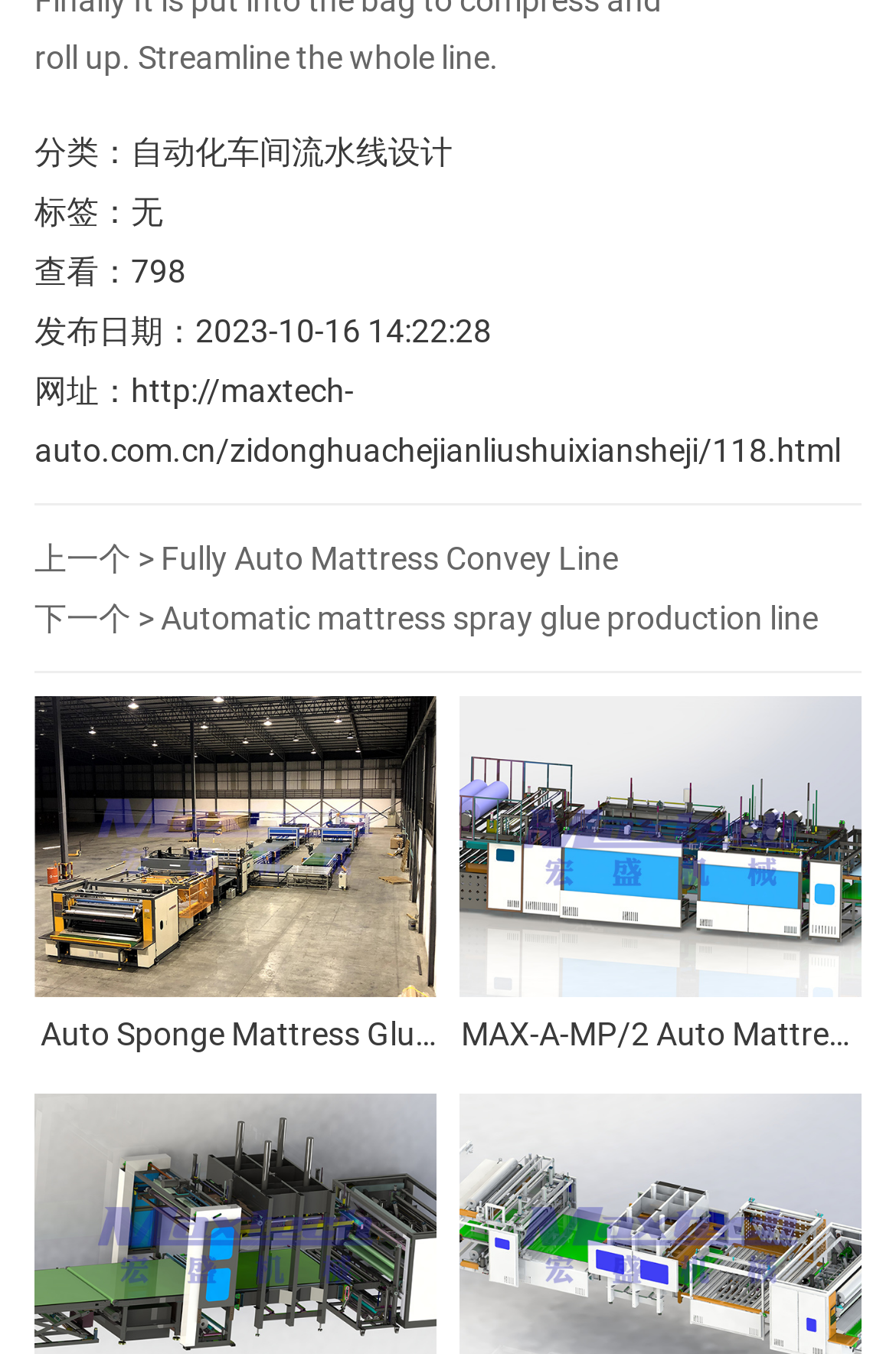Please answer the following question using a single word or phrase: 
What is the title of the first related link?

Fully Auto Mattress Convey Line